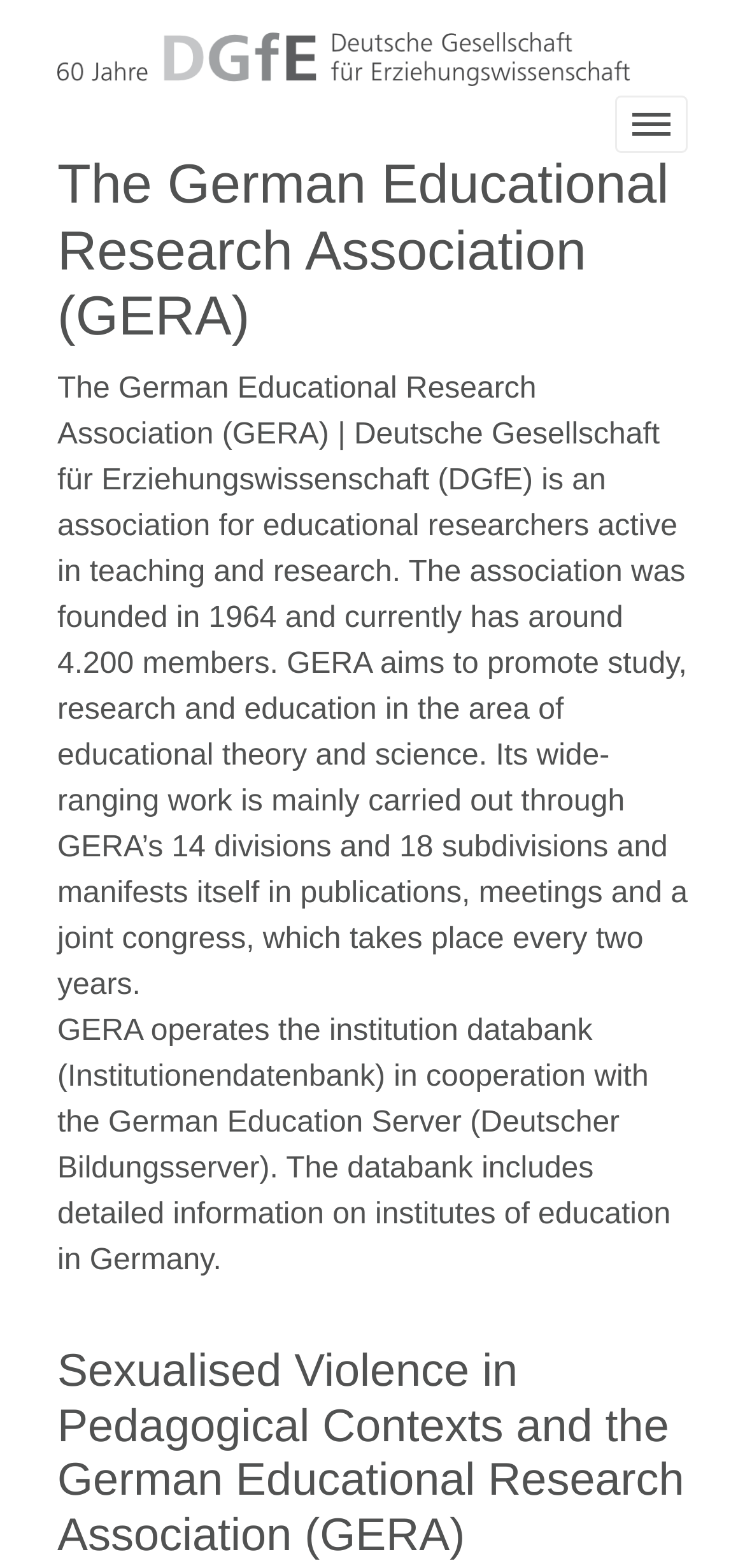Extract the main heading from the webpage content.

The German Educational Research Association (GERA)